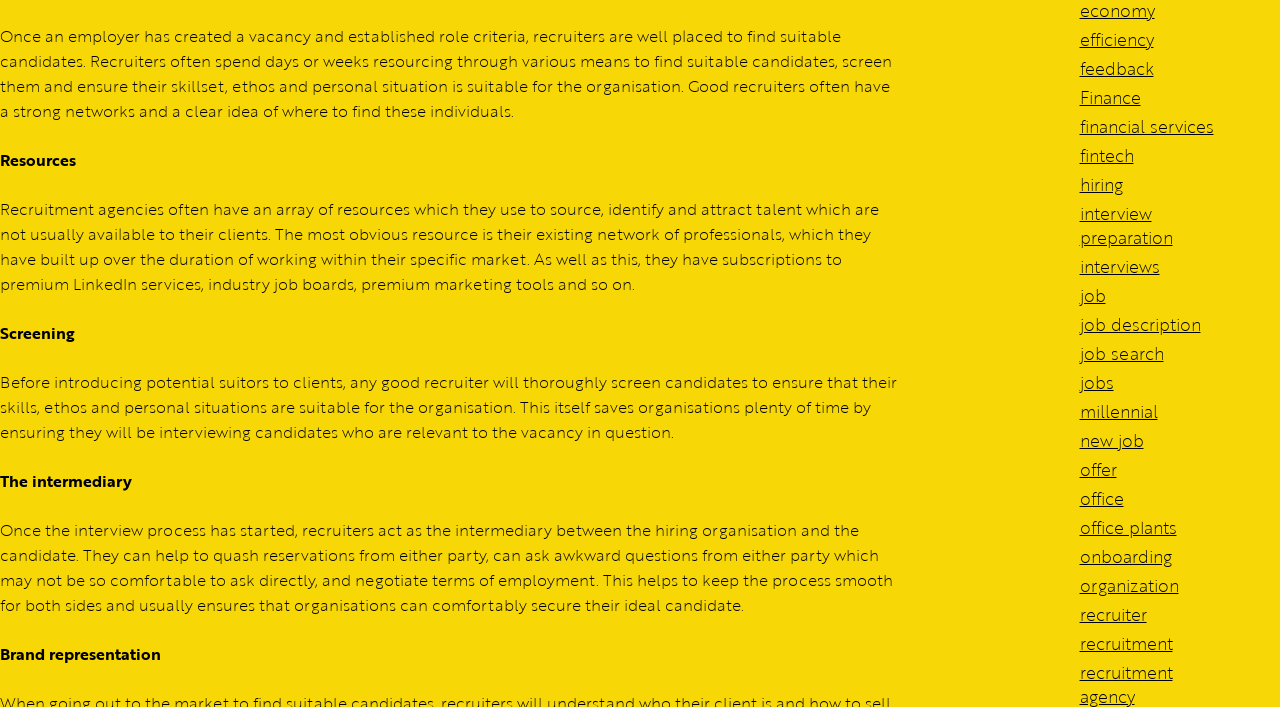Please identify the coordinates of the bounding box that should be clicked to fulfill this instruction: "Click on the 'recruitment' link".

[0.843, 0.892, 0.916, 0.927]